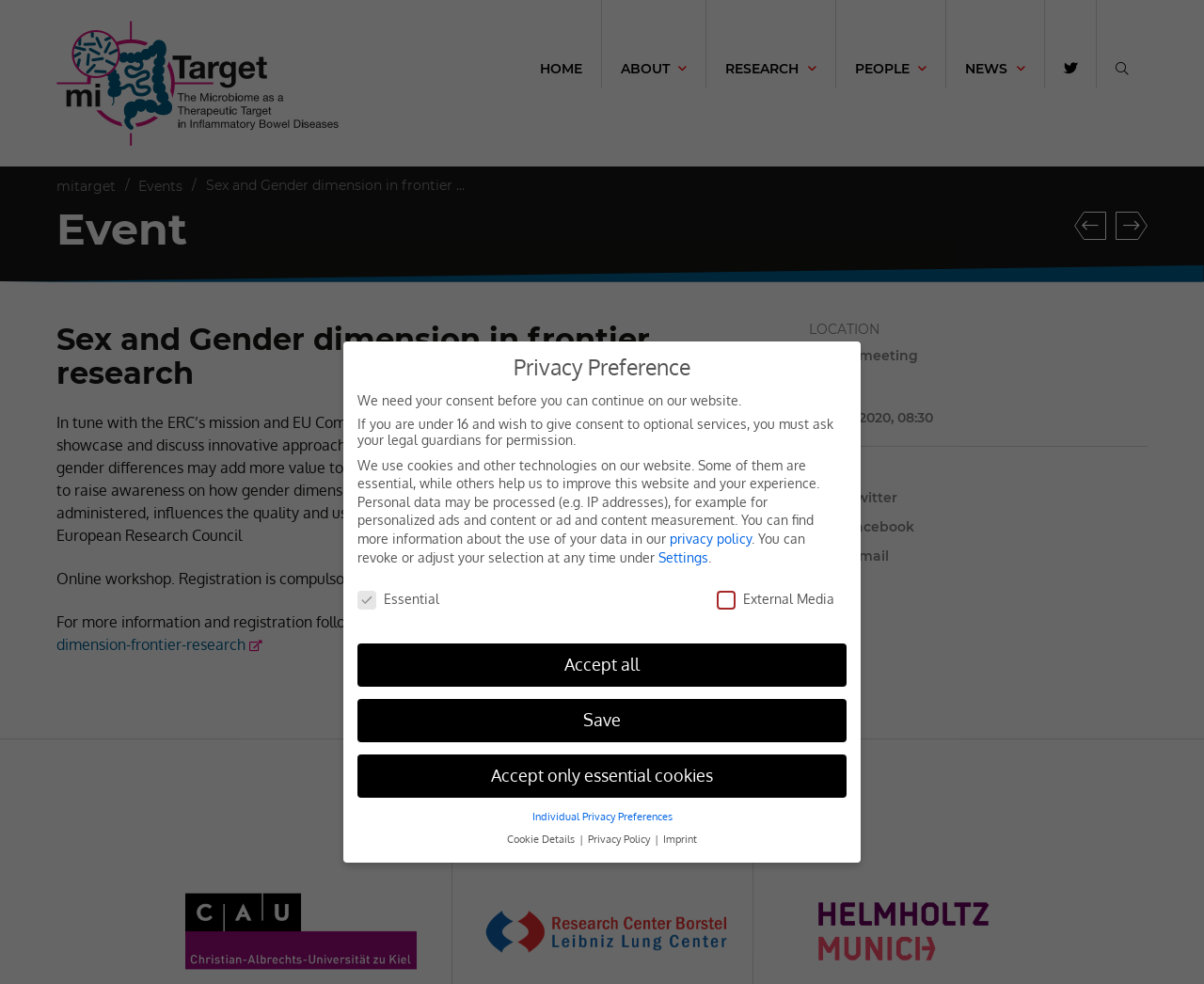Please identify the bounding box coordinates of the region to click in order to complete the given instruction: "Click the NEWS link". The coordinates should be four float numbers between 0 and 1, i.e., [left, top, right, bottom].

[0.786, 0.0, 0.867, 0.09]